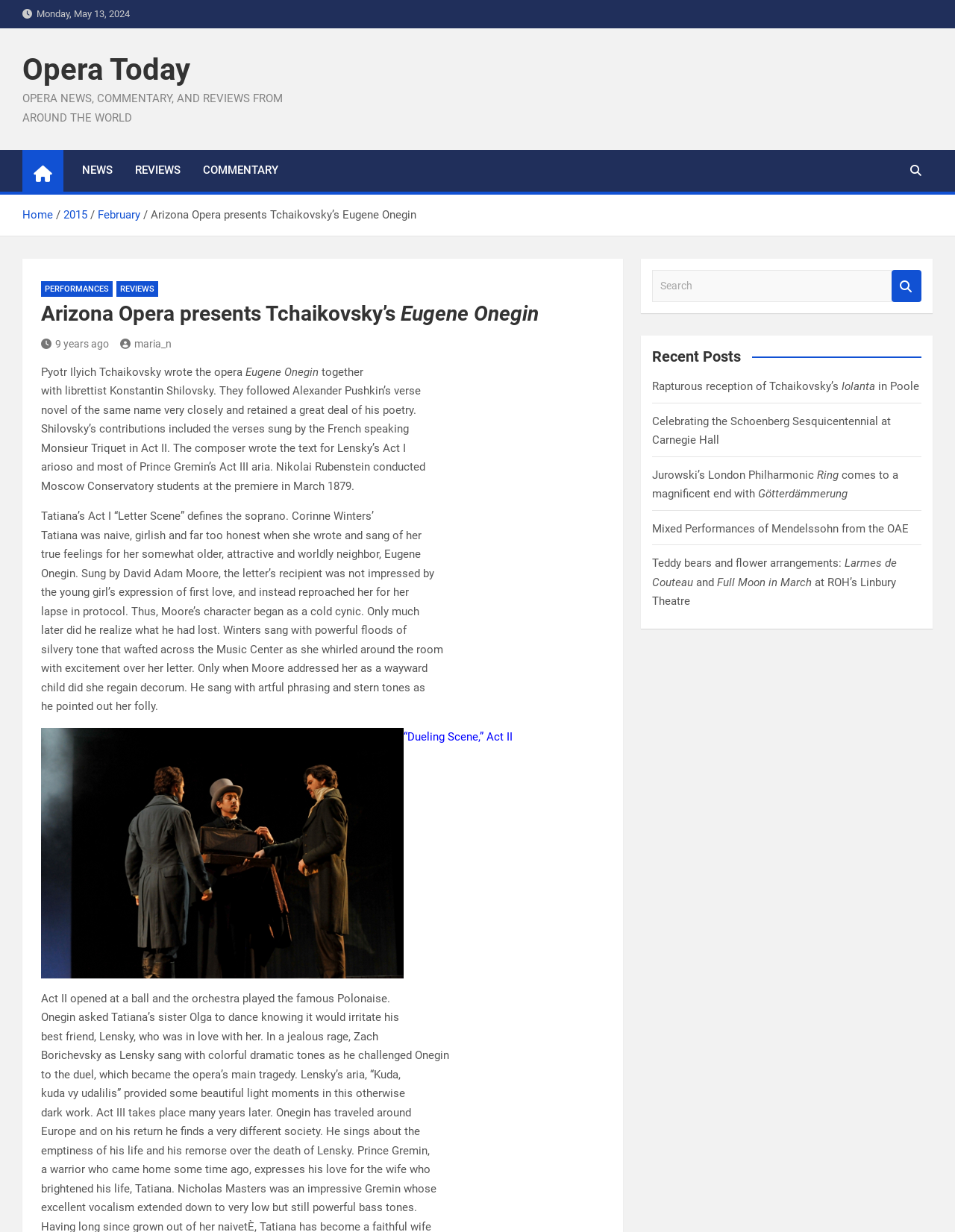Find the bounding box coordinates of the clickable element required to execute the following instruction: "Read the REVIEW of Eugene Onegin". Provide the coordinates as four float numbers between 0 and 1, i.e., [left, top, right, bottom].

[0.122, 0.228, 0.166, 0.241]